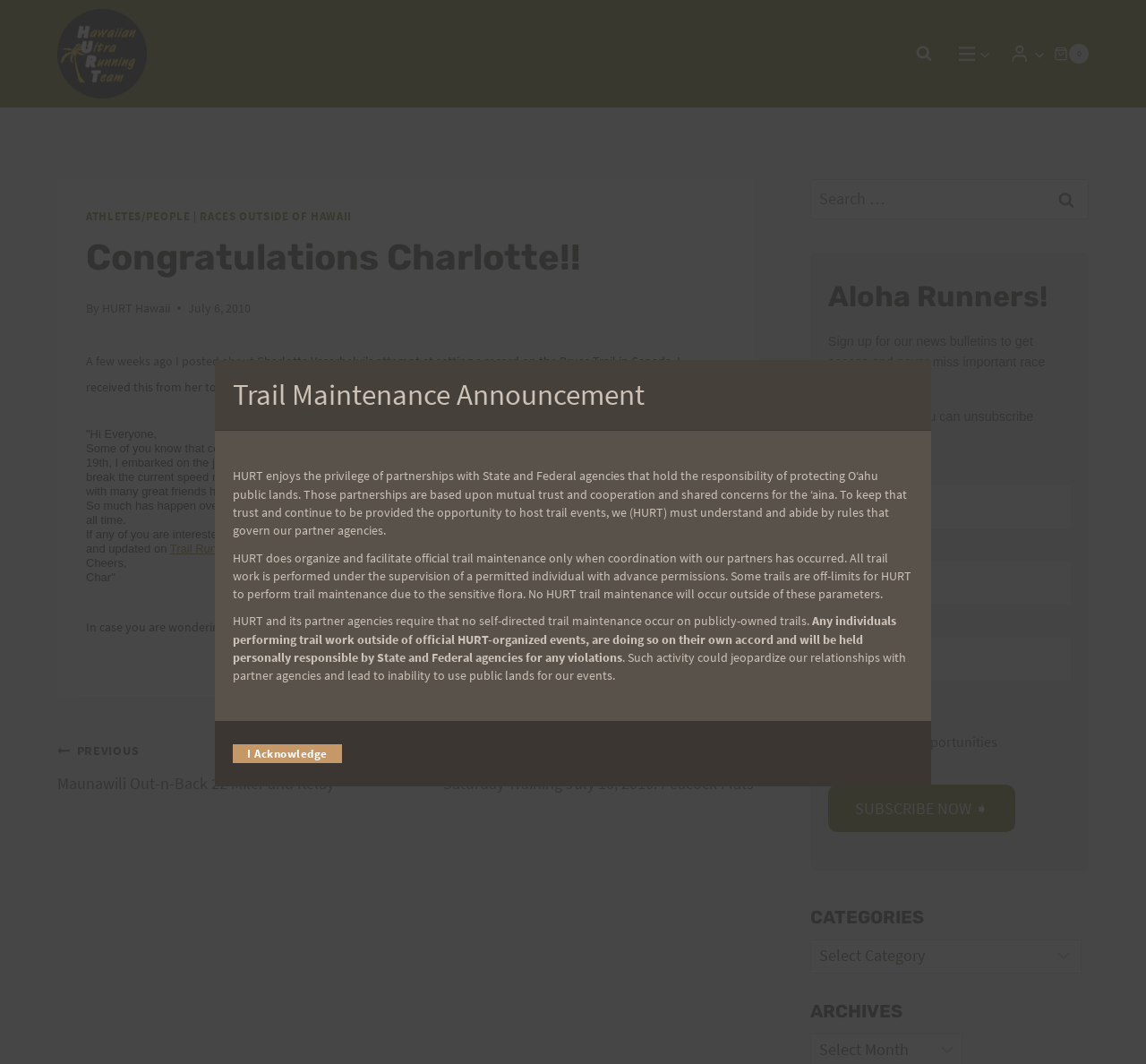Please find the bounding box for the UI component described as follows: "value="SUBSCRIBE NOW ➧"".

[0.723, 0.737, 0.886, 0.782]